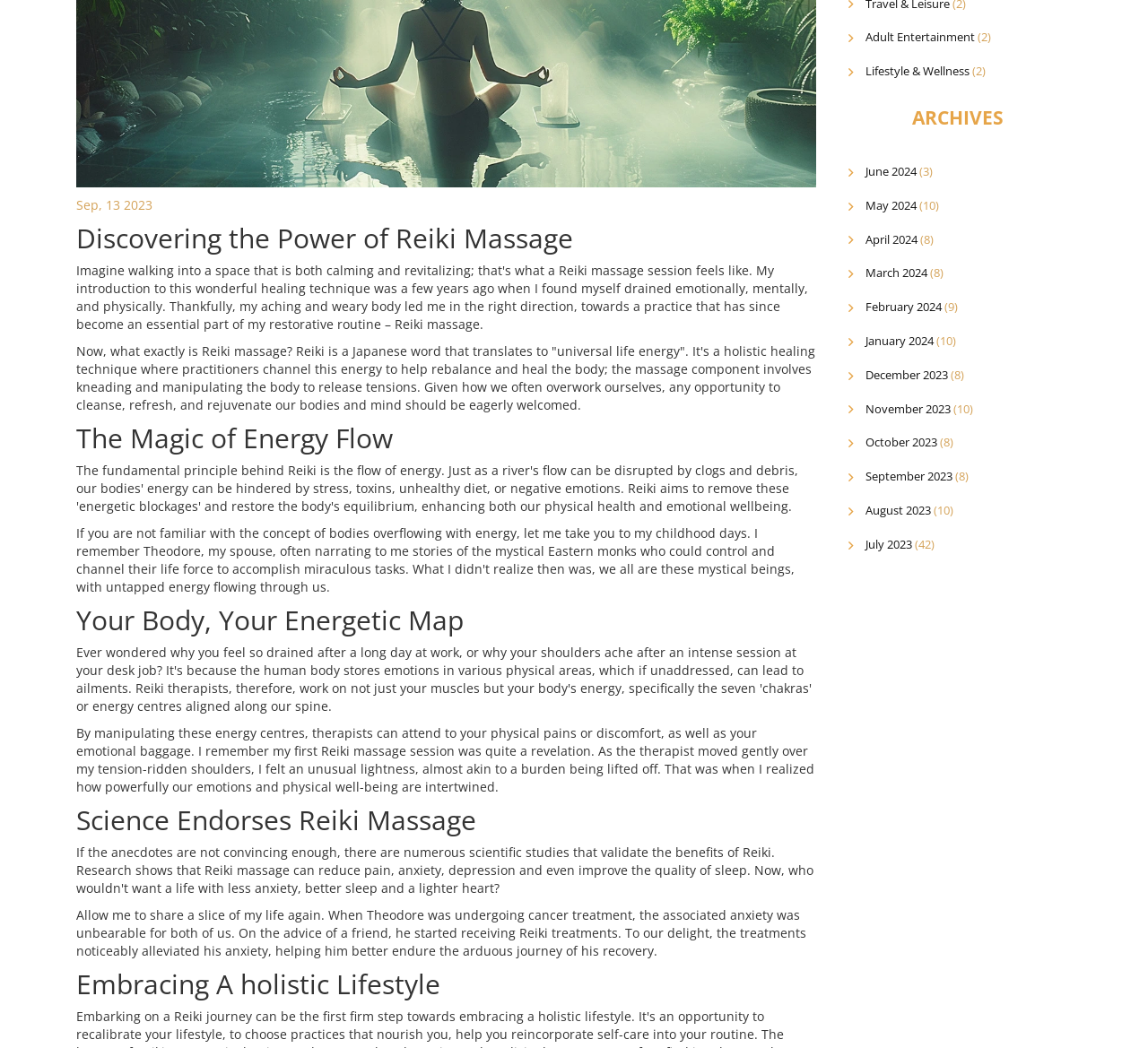Given the element description February 2024 (9), specify the bounding box coordinates of the corresponding UI element in the format (top-left x, top-left y, bottom-right x, bottom-right y). All values must be between 0 and 1.

[0.734, 0.277, 0.934, 0.31]